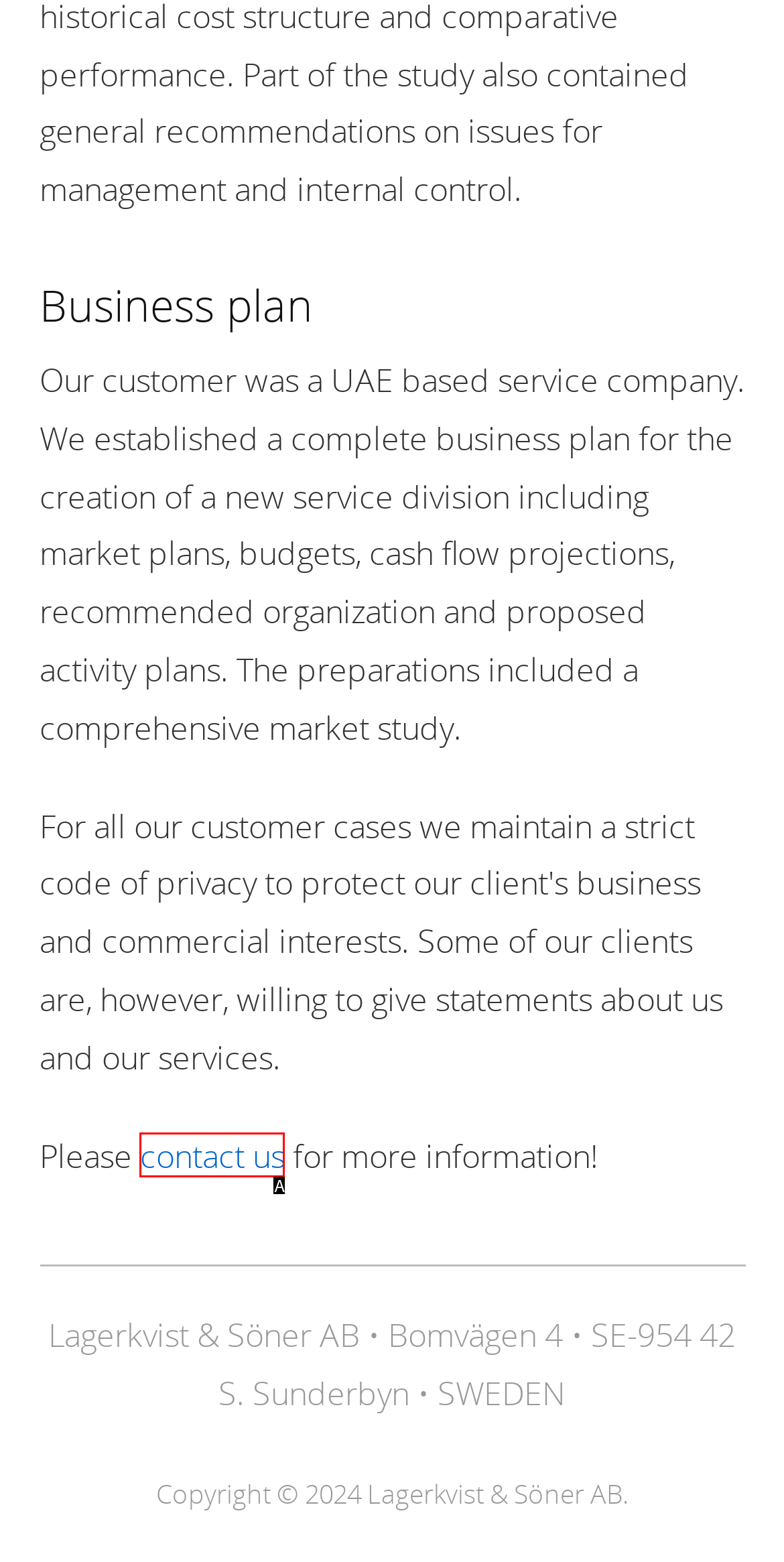Choose the HTML element that matches the description: contact us
Reply with the letter of the correct option from the given choices.

A